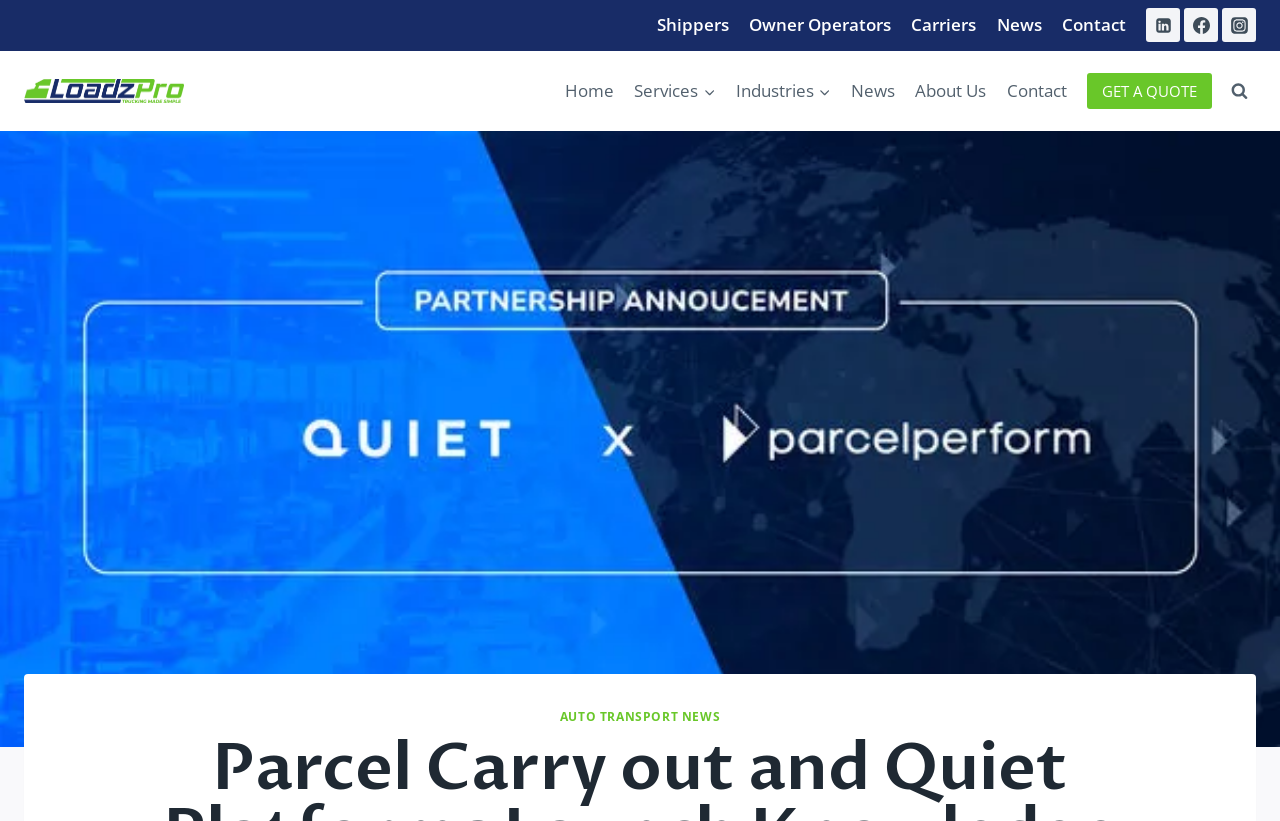What is the name of the company?
Answer the question with a detailed and thorough explanation.

The name of the company can be inferred from the logo image at the top left corner of the webpage, which is labeled as 'LoadzPro'.